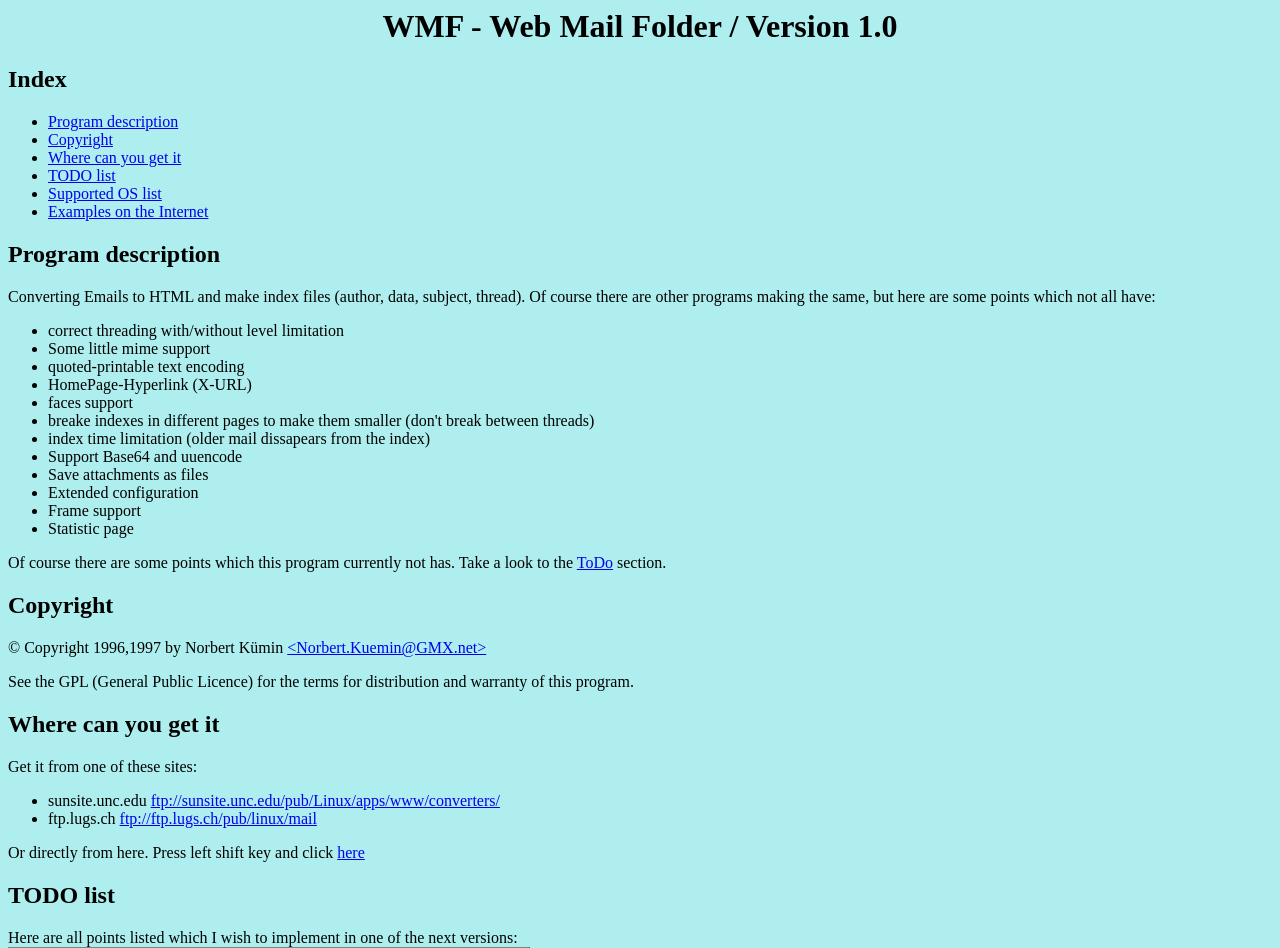Identify the bounding box coordinates of the clickable region necessary to fulfill the following instruction: "View TODO list". The bounding box coordinates should be four float numbers between 0 and 1, i.e., [left, top, right, bottom].

[0.006, 0.98, 0.404, 0.997]